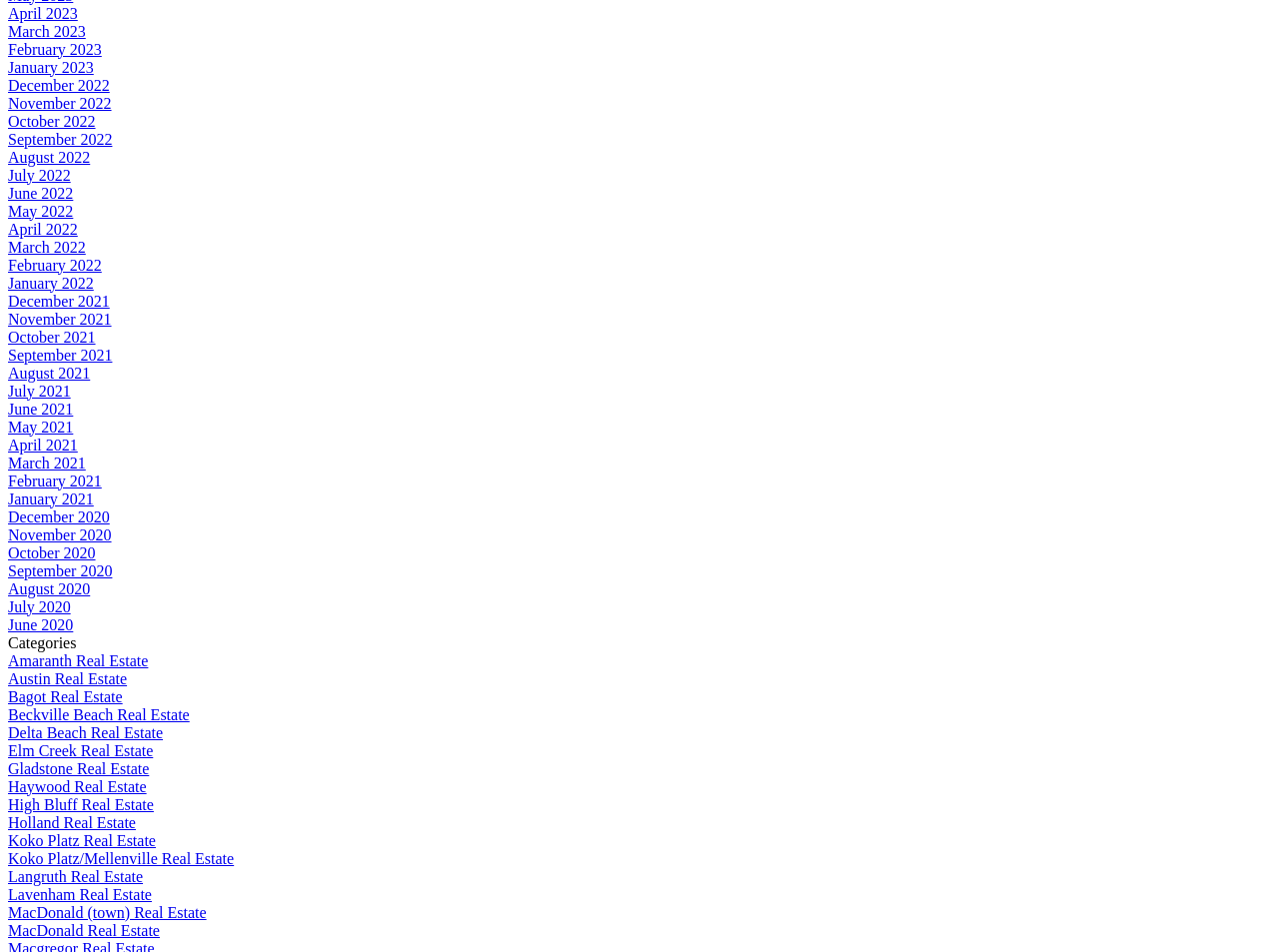Identify the bounding box coordinates of the clickable region necessary to fulfill the following instruction: "Visit June 2021". The bounding box coordinates should be four float numbers between 0 and 1, i.e., [left, top, right, bottom].

[0.006, 0.42, 0.057, 0.438]